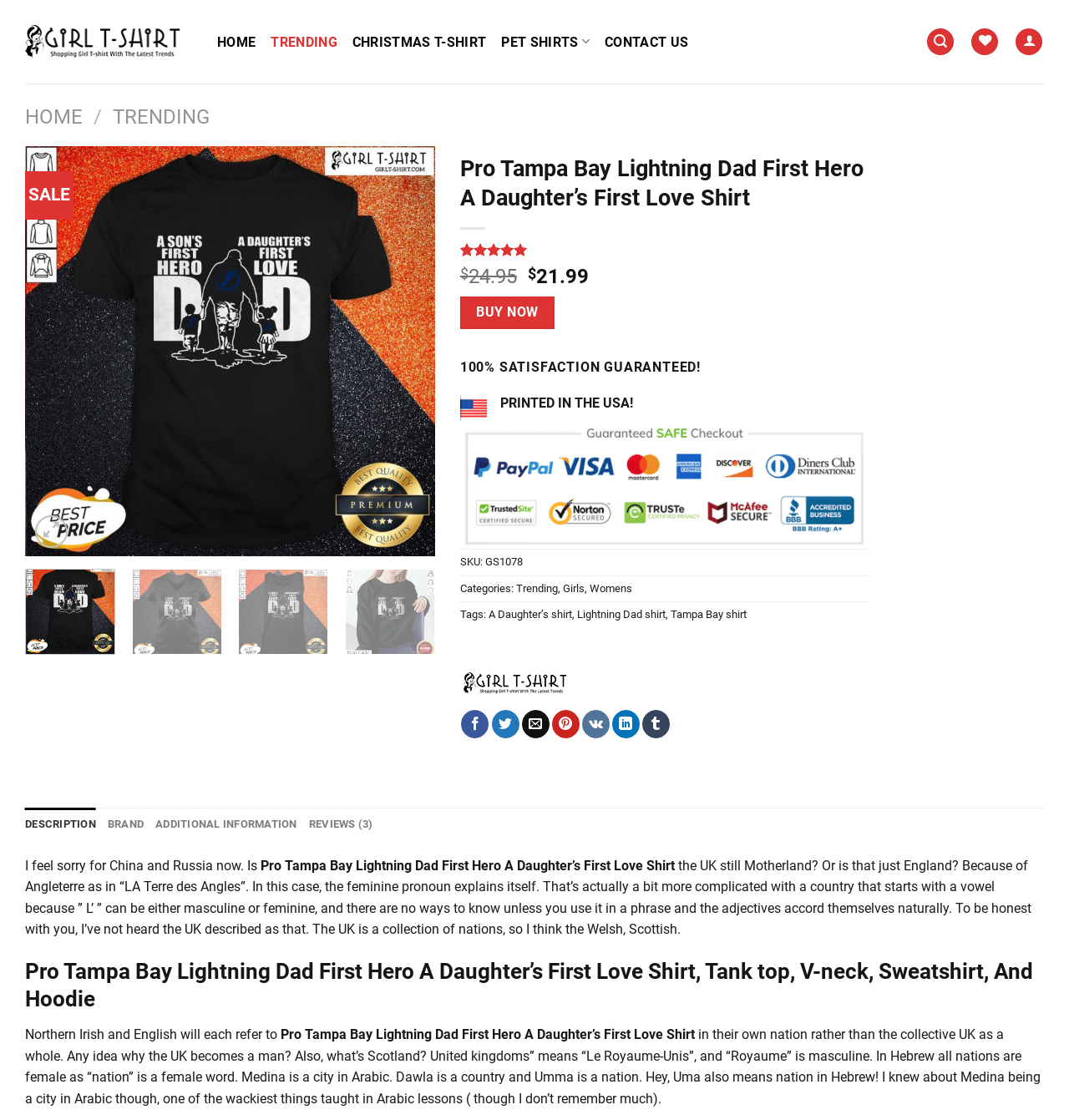What is the price of the shirt?
Please look at the screenshot and answer in one word or a short phrase.

$21.99